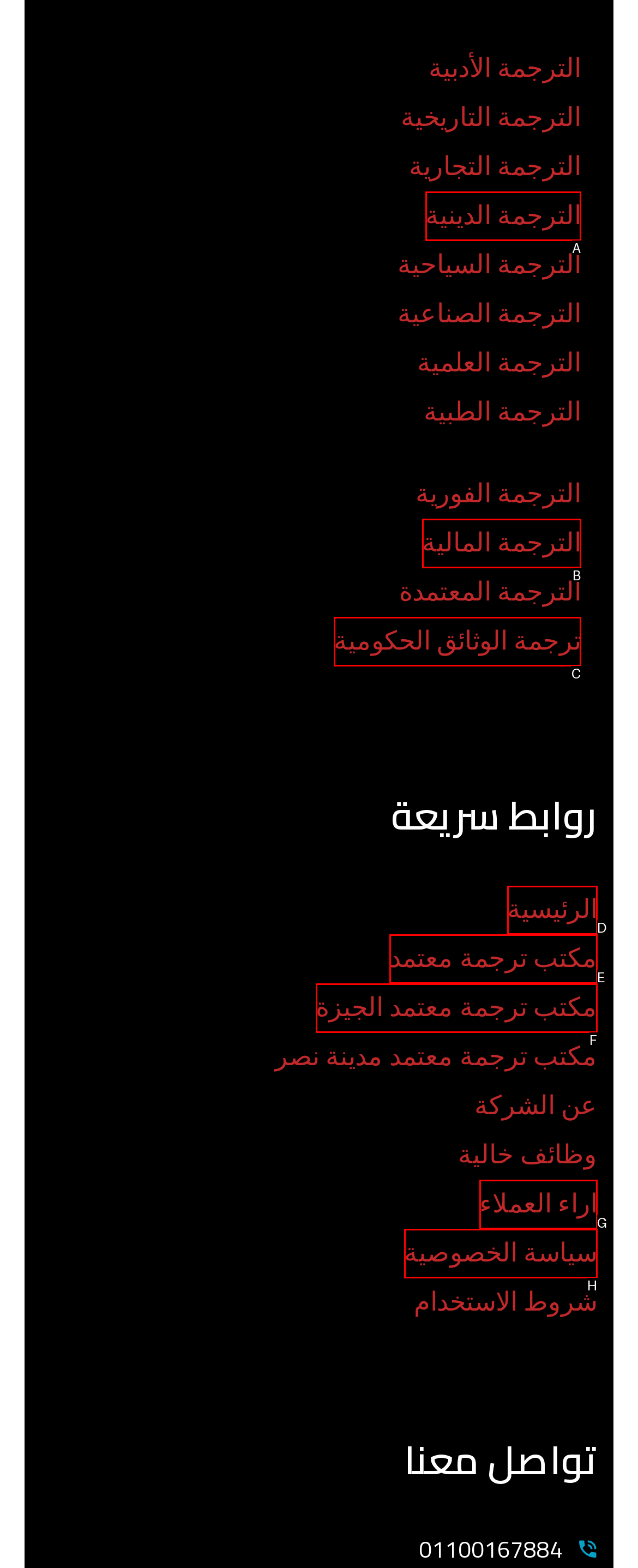Identify the correct UI element to click for this instruction: Learn about Energy & Resources
Respond with the appropriate option's letter from the provided choices directly.

None